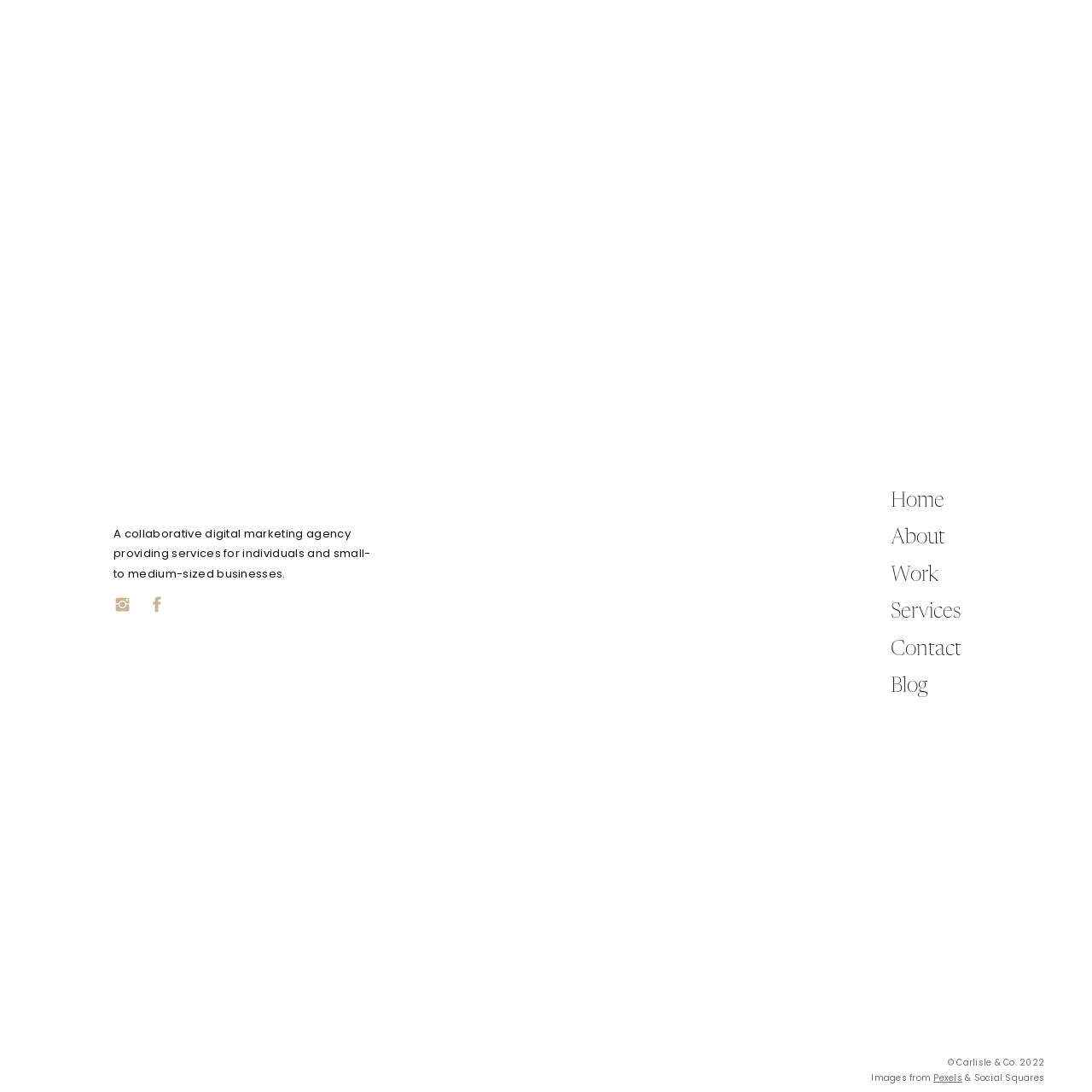Detail the visual elements present in the red-framed section of the image.

The image features a visually engaging graphic related to digital marketing, shared on May 8, 2024. The caption suggests a focus on the effectiveness of paid advertising in reaching target audiences. Accompanied by hashtags such as #digitalmarketing, #marketing, and #smm, the graphic emphasizes the role of strategic marketing efforts in today's online landscape. It aligns with the growing importance of connecting with potential customers through tailored advertising strategies. This insight serves as a valuable reminder for businesses aiming to enhance their visibility in a competitive market.